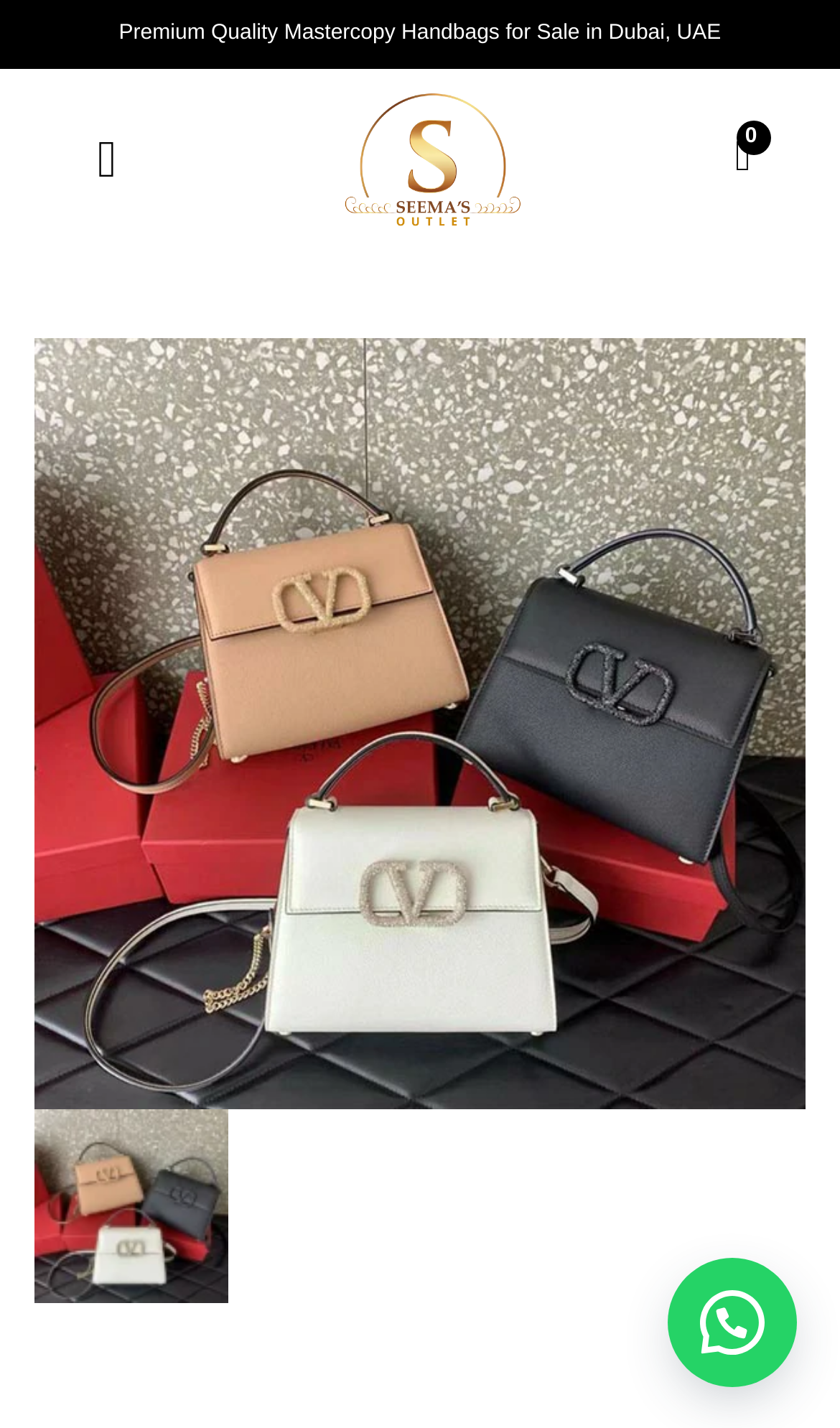Give a full account of the webpage's elements and their arrangement.

The webpage is about Valentino bags for women, specifically showcasing multicolor options available in Dubai. At the top, there is a header section with a logo of Seema's Outlet on the left, accompanied by a "Menu Toggle" button. On the right side of the header, there is a link to the shopping cart with a "0" item count.

Below the header, there is a prominent banner that spans almost the entire width of the page, featuring a high-quality image of a Valentino bag. Above this banner, there is a title that reads "Premium Quality Mastercopy Handbags for Sale in Dubai, UAE".

The main content area of the page is dominated by a large image of a Valentino bag, which takes up most of the screen space. There is a smaller image of another bag placed at the bottom left corner of the page. At the very bottom of the page, there is a small link, likely a footer link.

Overall, the webpage has a clean and simple layout, with a focus on showcasing high-quality images of Valentino bags to potential customers.